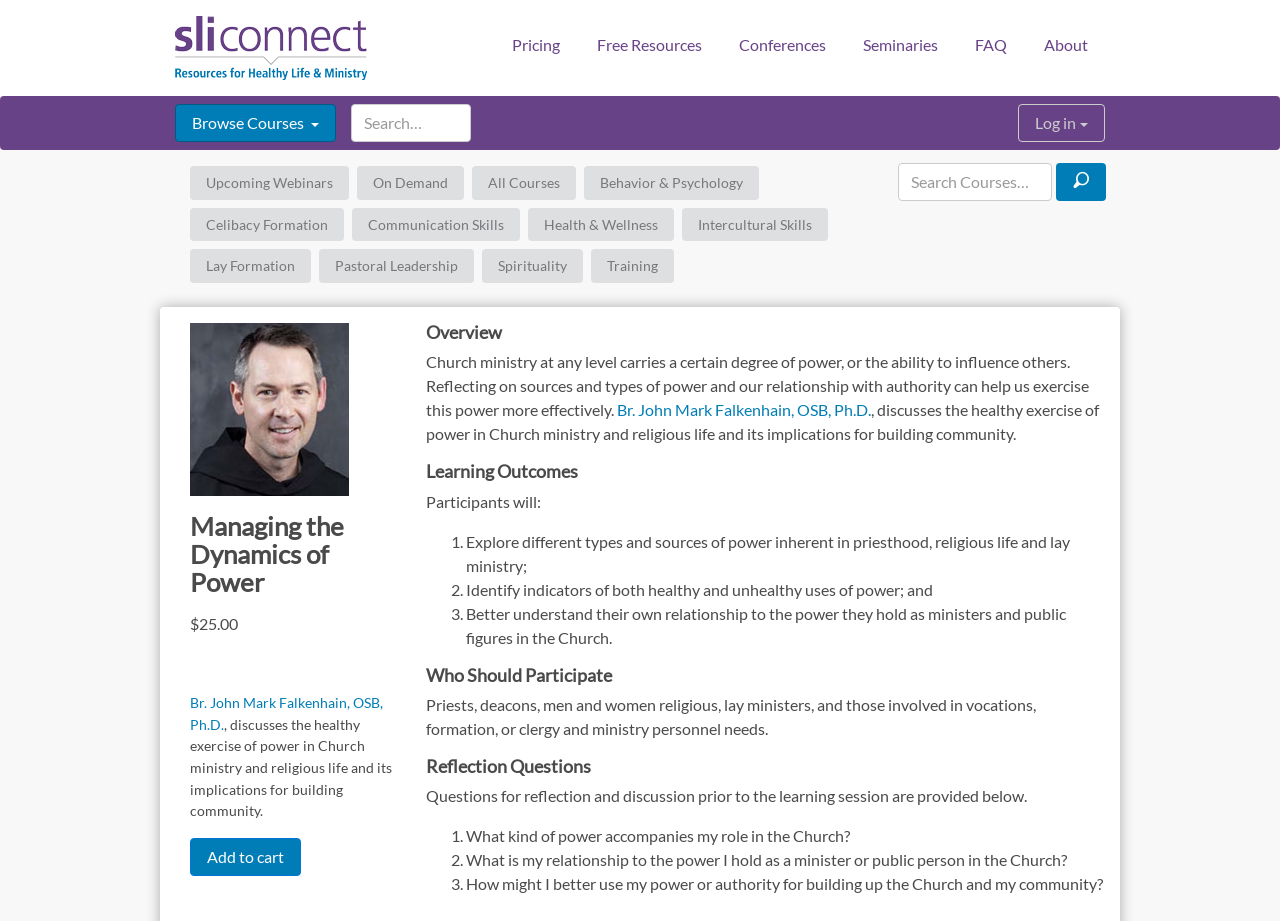Please extract the title of the webpage.

Managing the Dynamics of Power